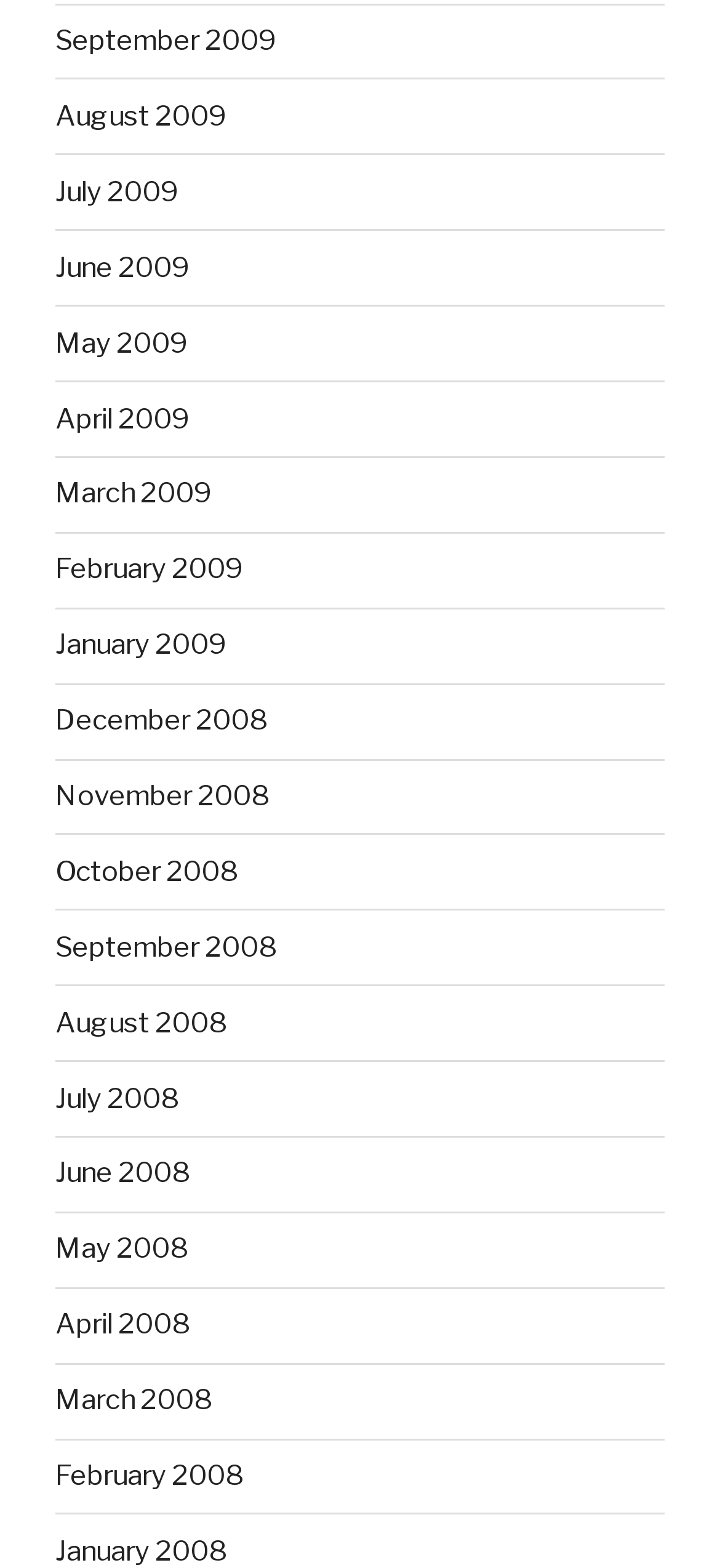Can you look at the image and give a comprehensive answer to the question:
What is the position of the link 'June 2008'?

By comparing the y1 and y2 coordinates of the links, I found that the link 'June 2008' has a y1 coordinate of 0.738, which is greater than the y1 coordinate of 'May 2008' (0.786), indicating that 'June 2008' is below 'May 2008'.